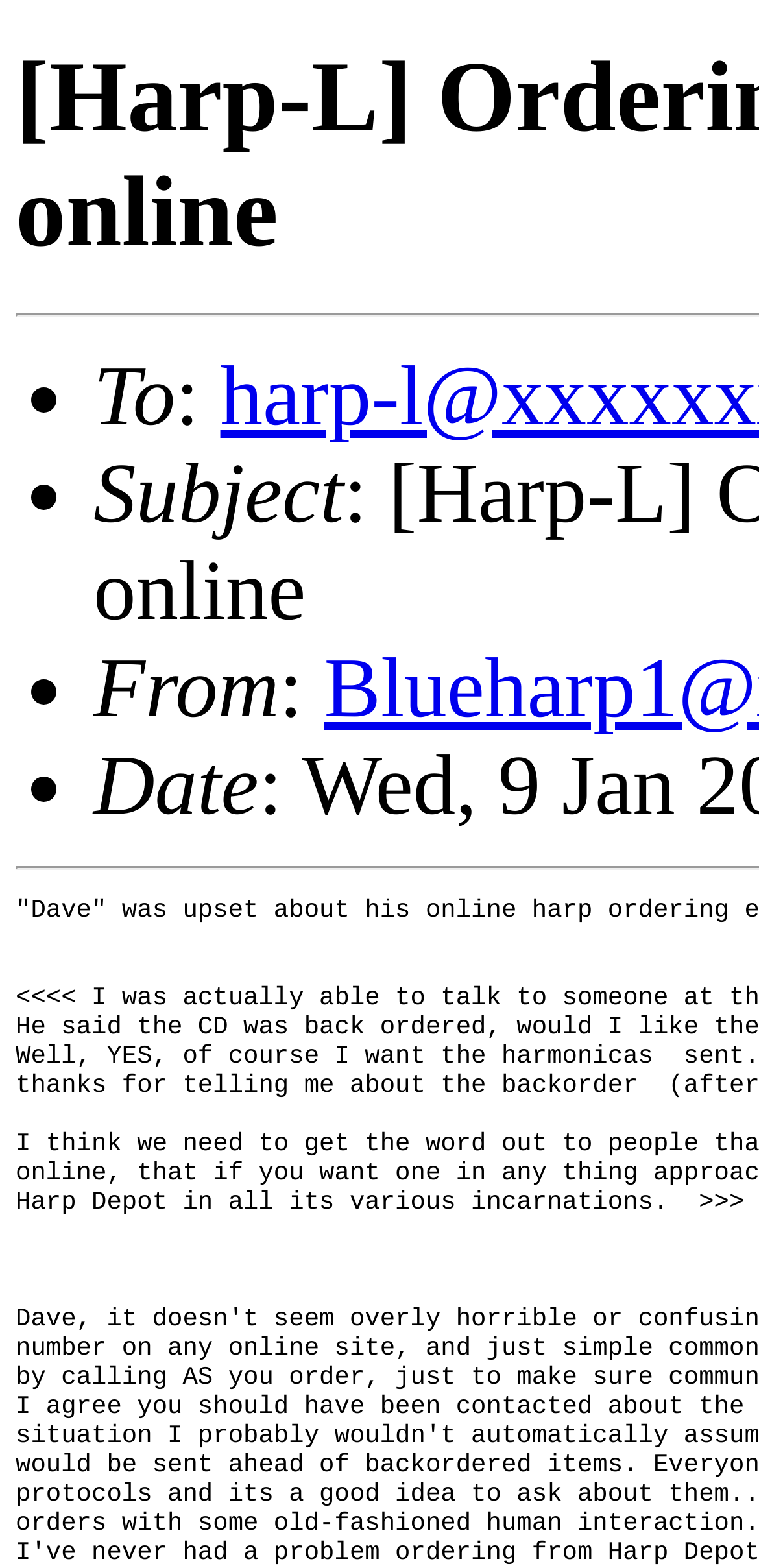Please determine the headline of the webpage and provide its content.

[Harp-L] Ordering Harps (or anything) online